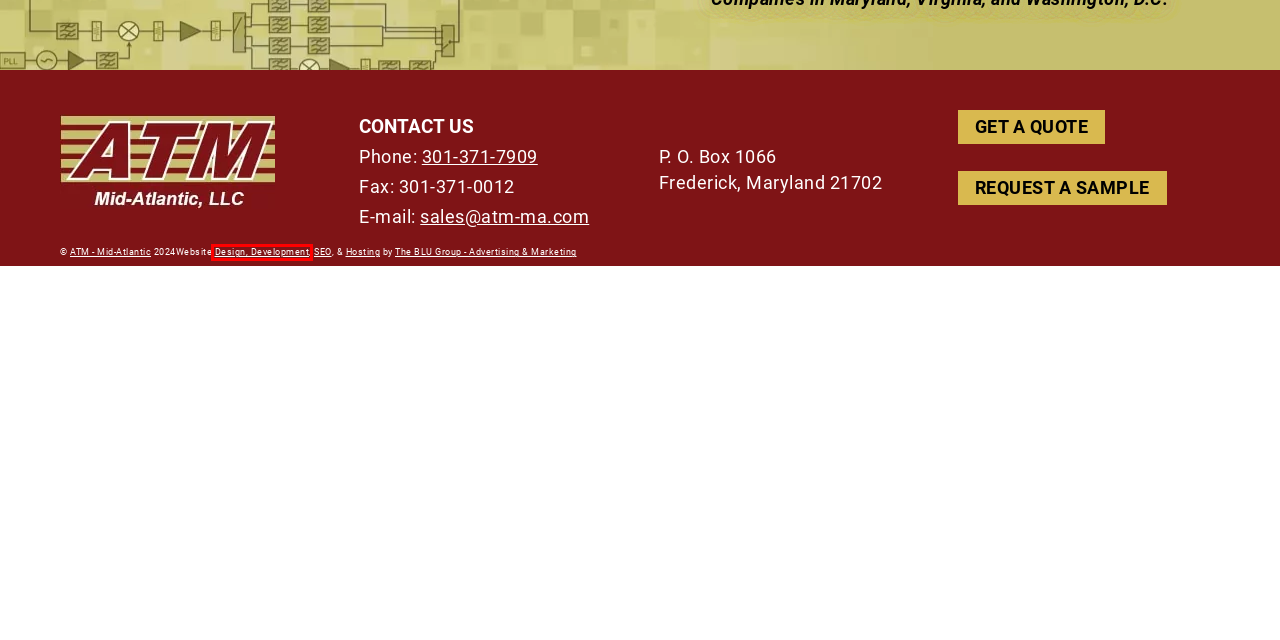You have been given a screenshot of a webpage with a red bounding box around a UI element. Select the most appropriate webpage description for the new webpage that appears after clicking the element within the red bounding box. The choices are:
A. ATM Mid-Atlantic: Power Components & Assembly Sales in MD, VA & DC
B. Increase Website Traffic with Search Engine Marketing
C. Request a Part Sample from ATM Mid-Atlantic
D. The BLÜ Group - Advertising & Digital Marketing Agency, La Crosse, WI
E. Manufacturers & Principals: Components & Systems | ATM Mid-Atlantic
F. Strengthen Your Business with a New Branded Website
G. RF, IF, Microwave & Millimeter Wave Solutions | ATM Mid-Atlantic
H. Contact ATM Mid-Atlantic: Components & Assembly Sales

F